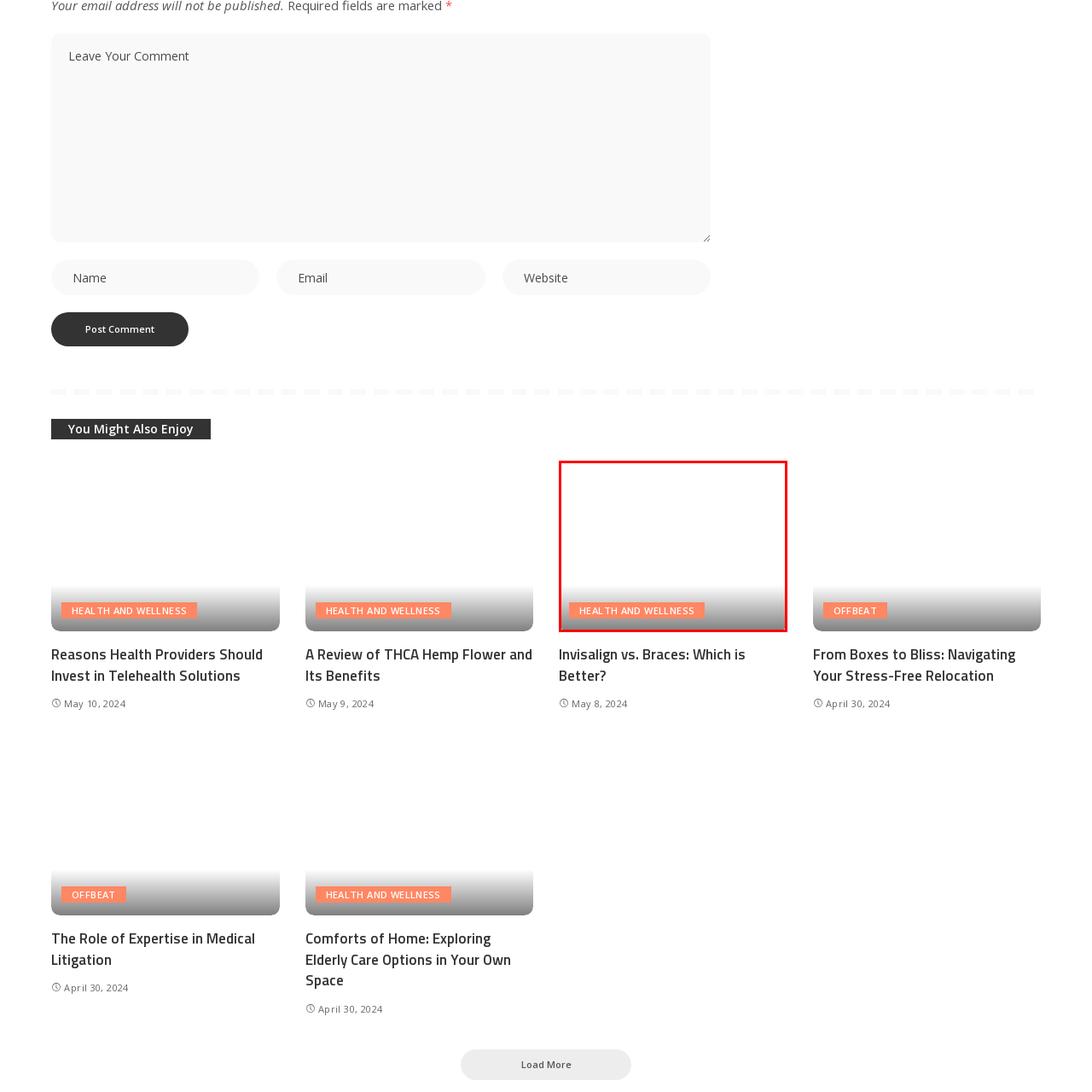What is the effect of the bold typography?
Examine the image that is surrounded by the red bounding box and answer the question with as much detail as possible using the image.

The bold typography of the header 'HEALTH AND WELLNESS' enhances its visibility, making it an inviting point of navigation for users interested in exploring further information on health topics, articles, and resources linked within the website's content.